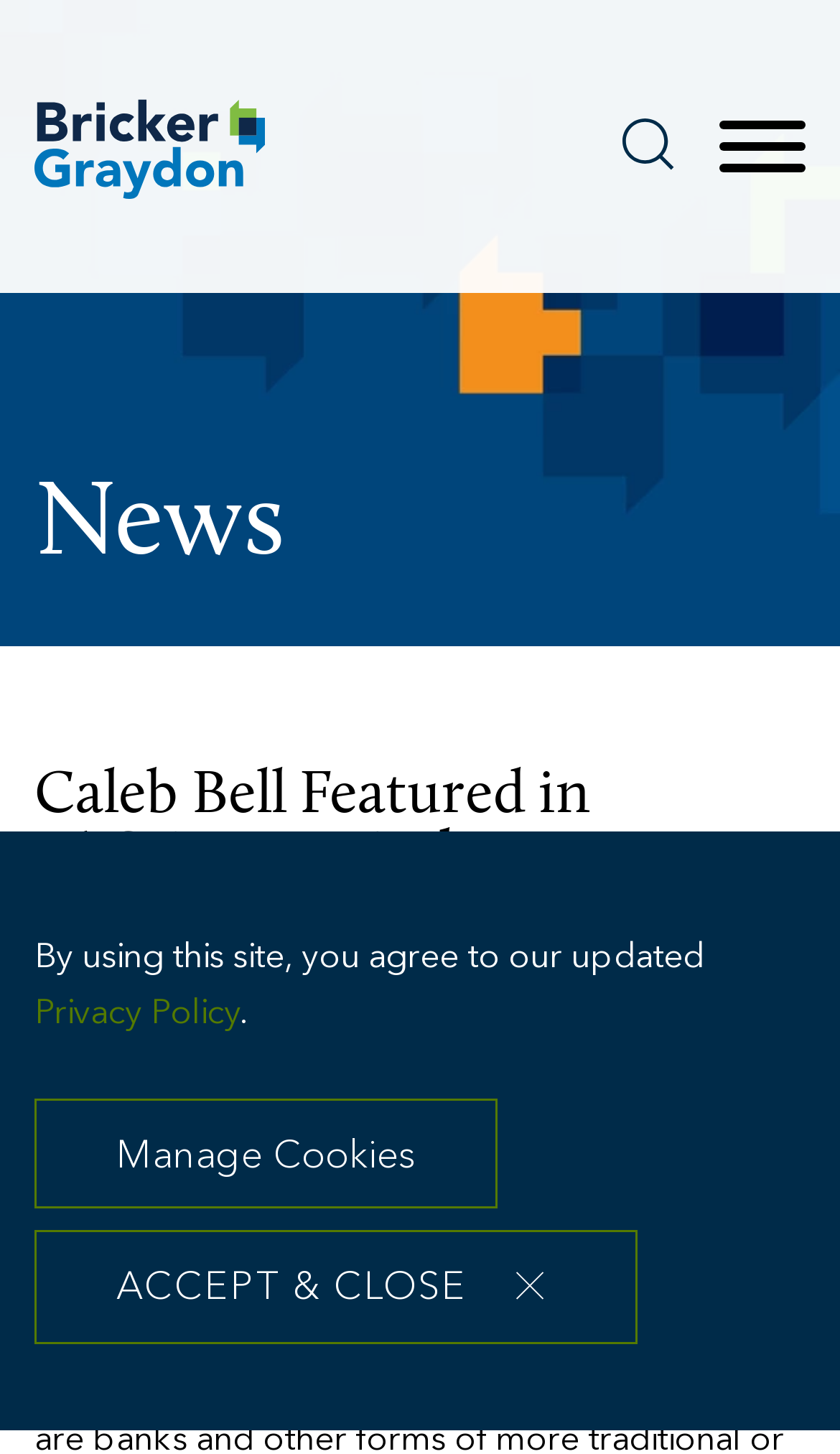What is the name of the law firm?
Using the image, elaborate on the answer with as much detail as possible.

I found the answer by looking at the link element with the text 'Bricker Graydon LLP' and an image with the same name, which suggests that it is the name of a law firm.